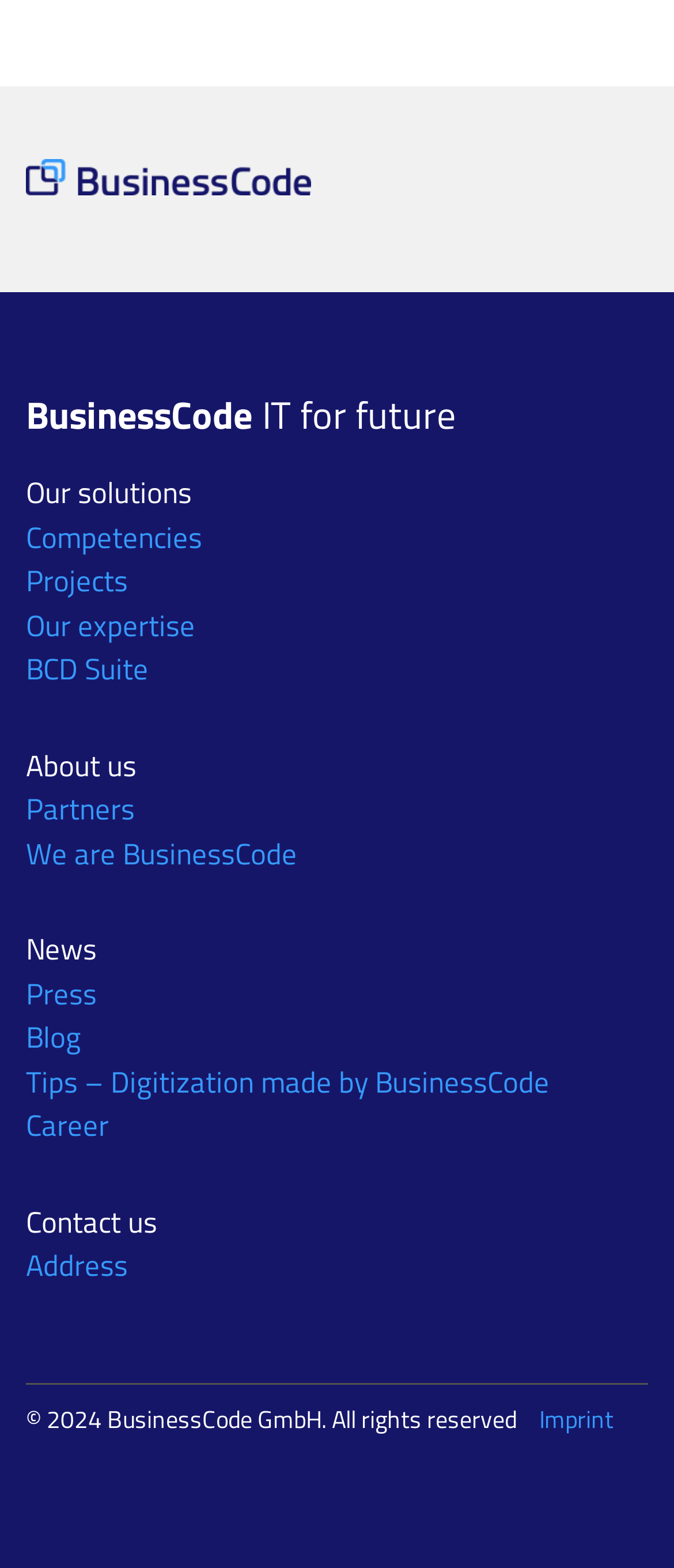Kindly respond to the following question with a single word or a brief phrase: 
What is the year mentioned in the copyright text?

2024